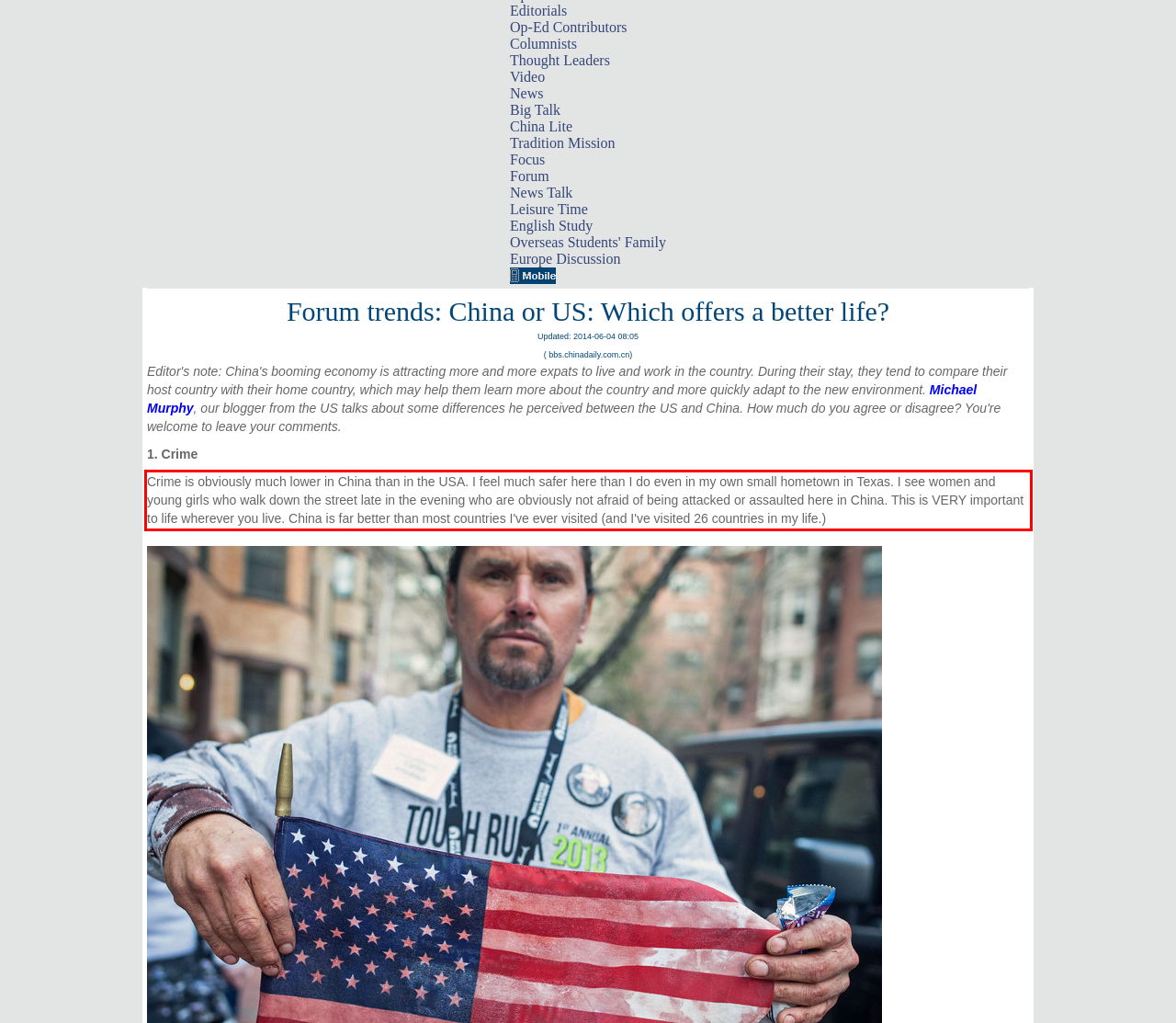Identify the text inside the red bounding box in the provided webpage screenshot and transcribe it.

Crime is obviously much lower in China than in the USA. I feel much safer here than I do even in my own small hometown in Texas. I see women and young girls who walk down the street late in the evening who are obviously not afraid of being attacked or assaulted here in China. This is VERY important to life wherever you live. China is far better than most countries I've ever visited (and I've visited 26 countries in my life.)